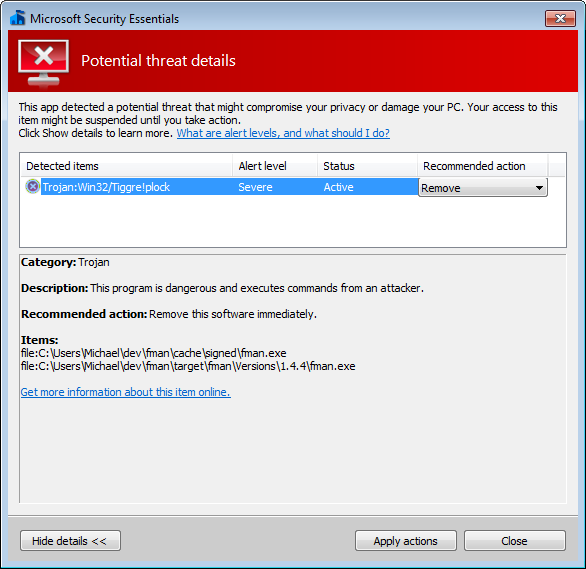Offer an in-depth description of the image shown.

The image depicts a warning dialogue from Microsoft Security Essentials, indicating that a potential threat has been detected on the user's computer. The alert details specify a severe threat categorized as "Trojan:Win32/Tiggre!plock," which is marked as currently active and recommends immediate removal of the software associated with this threat. 

The interface prominently displays a red warning banner, signifying the urgency of the situation. Below the warning, users can see a list of detected items, alongside their alert levels and statuses. The suggested action is to remove the identified software to safeguard the system. The dialogue also provides information on the files associated with the threat, along with links for further details about this item. Overall, the image reflects the seriousness of malware detection and the necessary steps required for user safety in a digital environment.